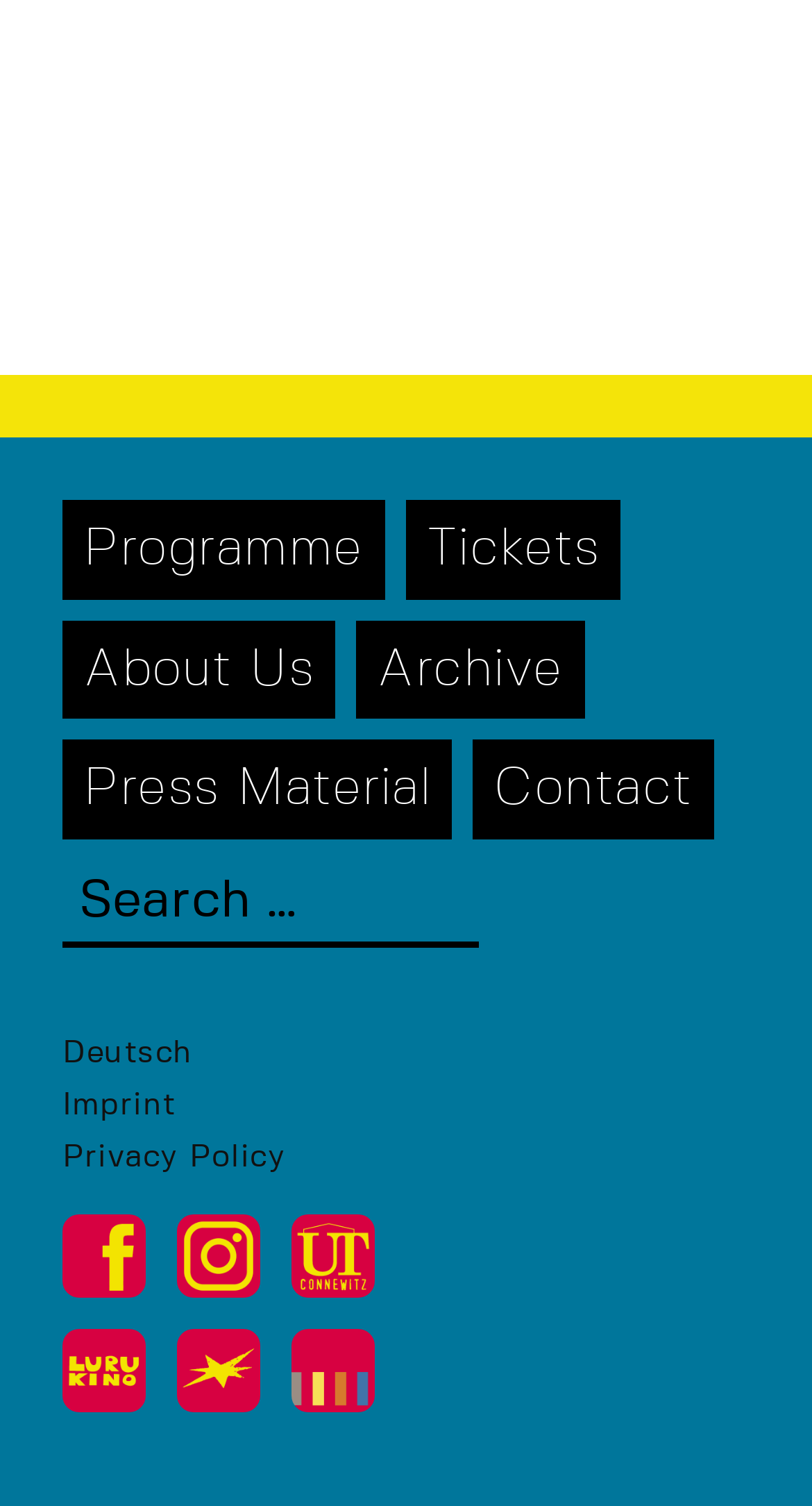Locate the bounding box coordinates of the clickable region necessary to complete the following instruction: "Check the Facebook page". Provide the coordinates in the format of four float numbers between 0 and 1, i.e., [left, top, right, bottom].

[0.077, 0.807, 0.179, 0.862]